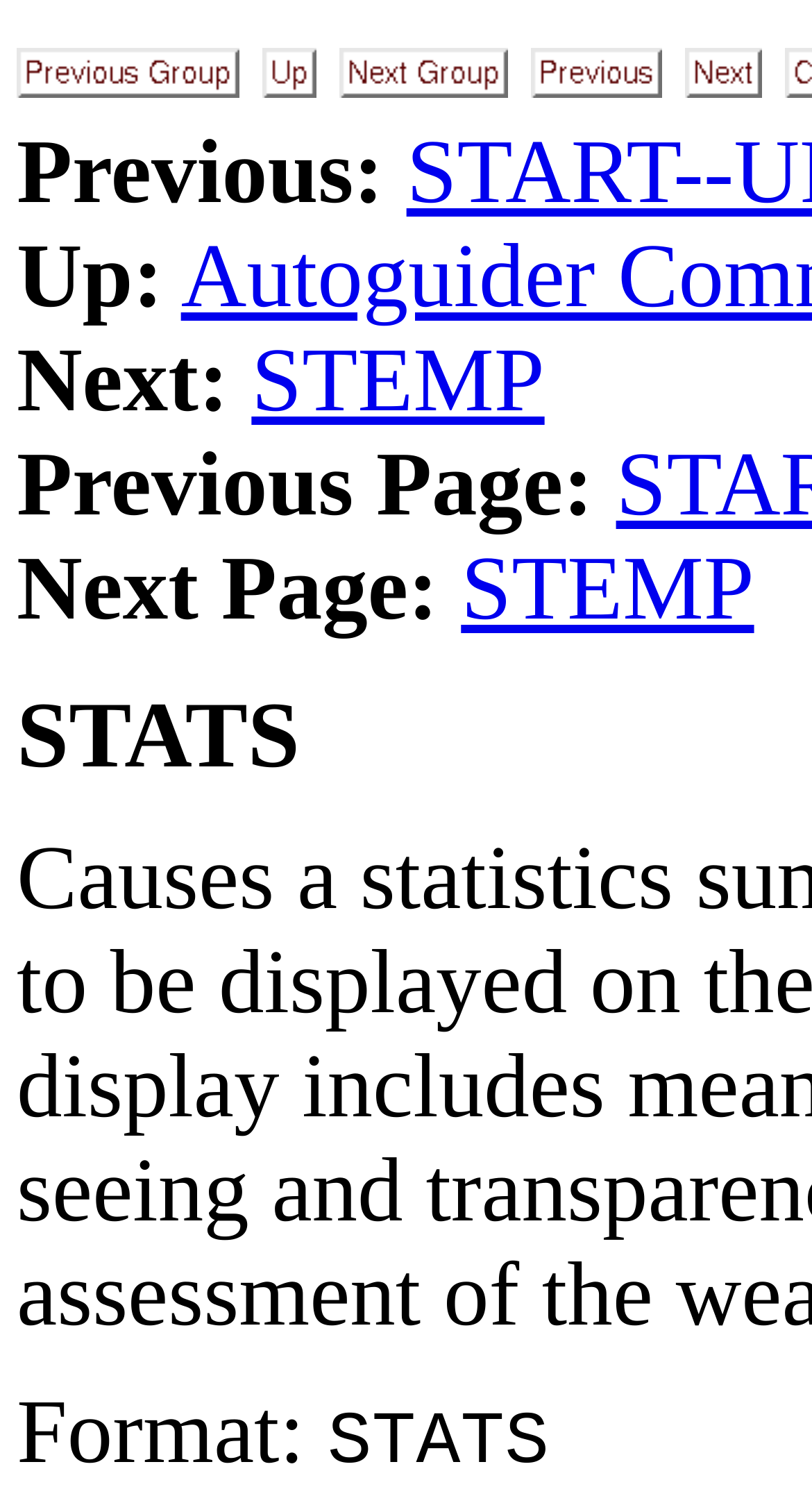Please identify the bounding box coordinates of where to click in order to follow the instruction: "go to the next page".

[0.021, 0.223, 0.282, 0.29]